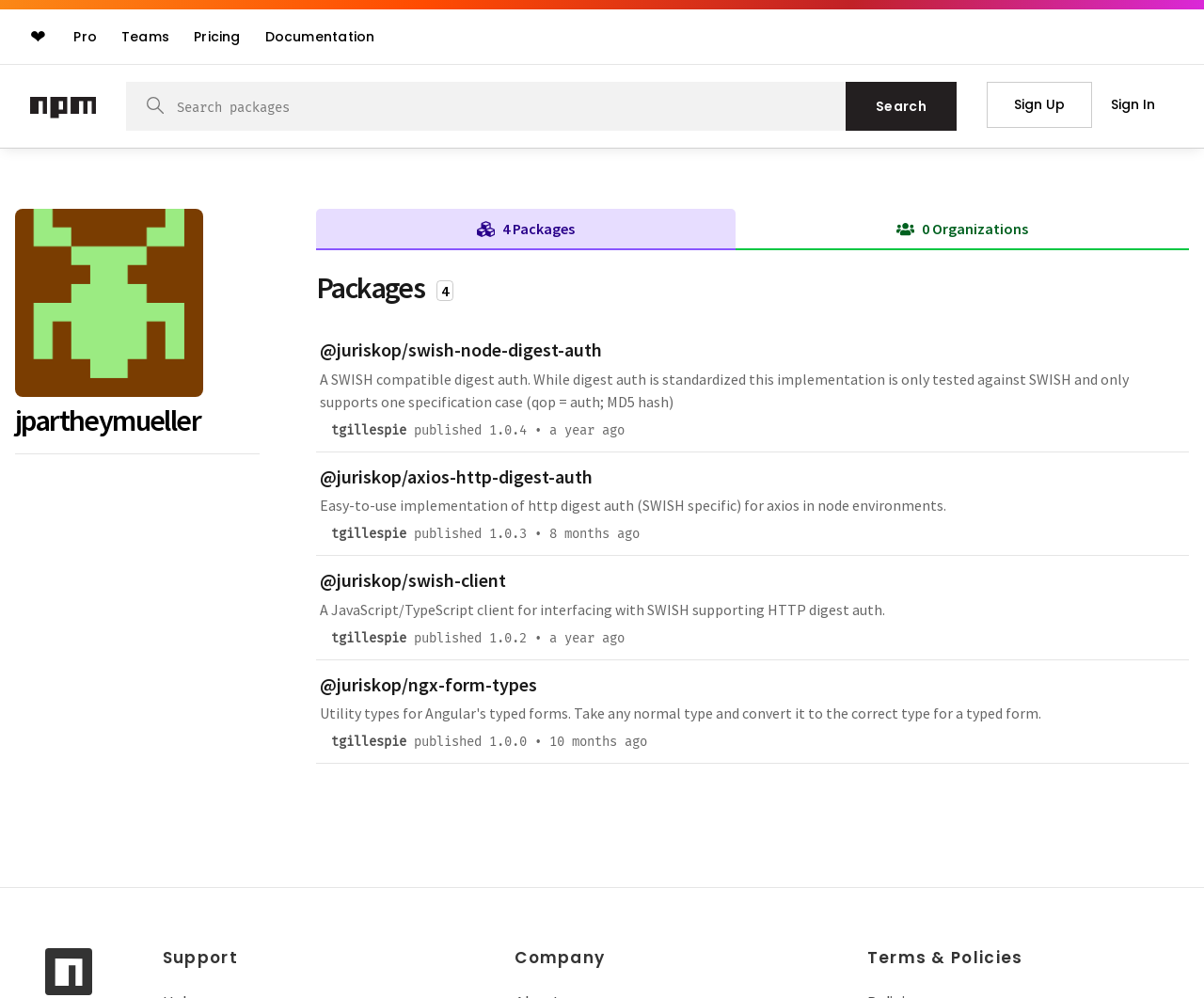Specify the bounding box coordinates of the area to click in order to execute this command: 'View profile picture'. The coordinates should consist of four float numbers ranging from 0 to 1, and should be formatted as [left, top, right, bottom].

[0.012, 0.383, 0.169, 0.402]